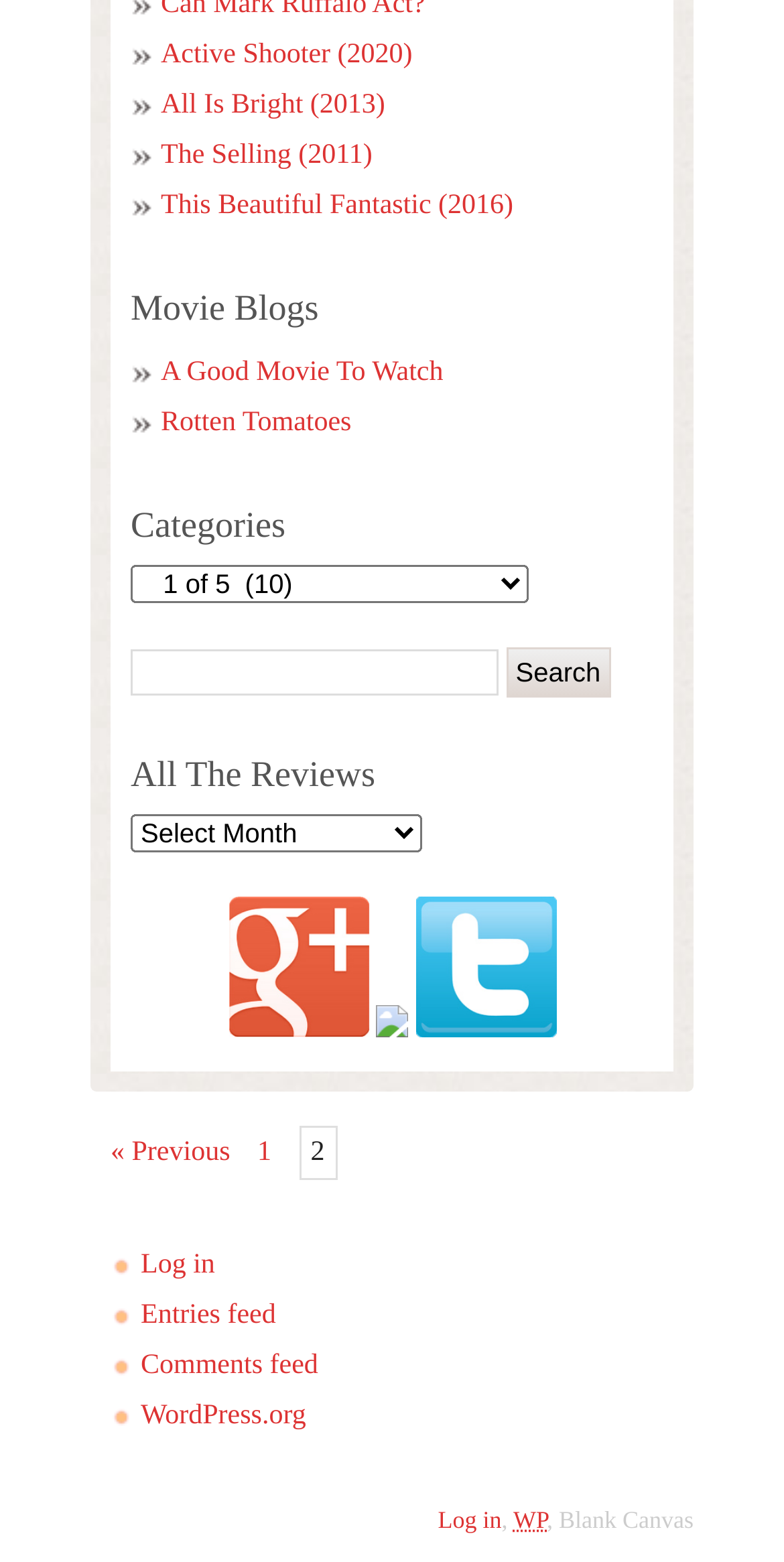What is the category heading above the combobox? From the image, respond with a single word or brief phrase.

Categories